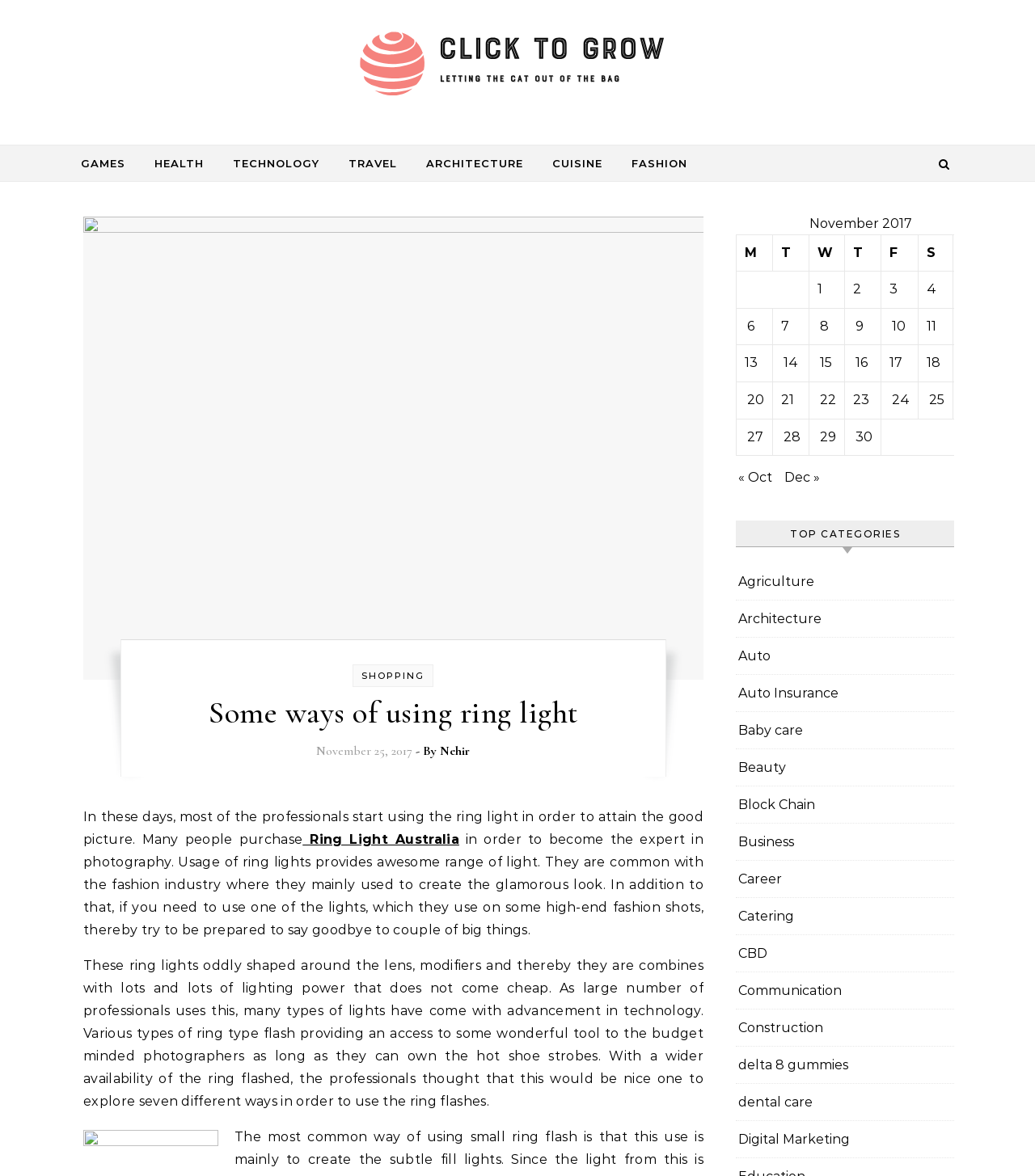Please determine the bounding box coordinates of the element to click on in order to accomplish the following task: "Click on 'HEALTH'". Ensure the coordinates are four float numbers ranging from 0 to 1, i.e., [left, top, right, bottom].

[0.137, 0.124, 0.209, 0.154]